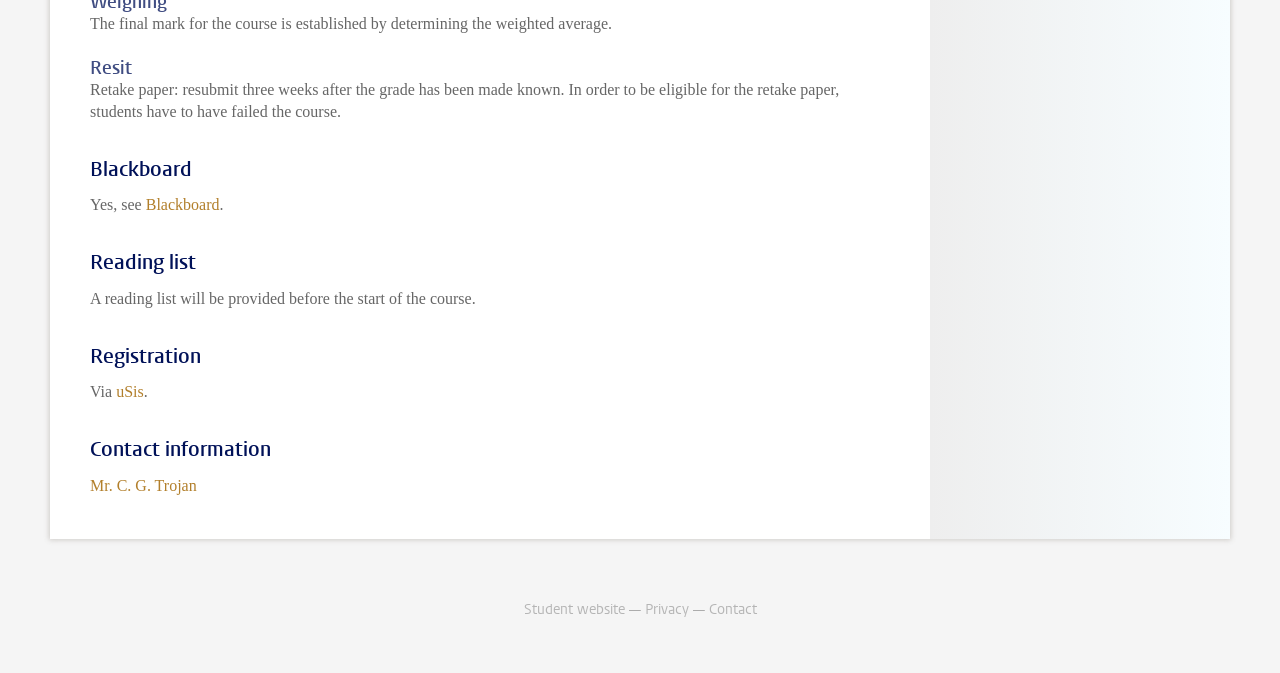Based on the image, provide a detailed response to the question:
Where can students find the reading list?

The webpage mentions under the 'Reading list' heading that a reading list will be provided before the start of the course. This implies that students can expect to receive the reading list before the course begins.